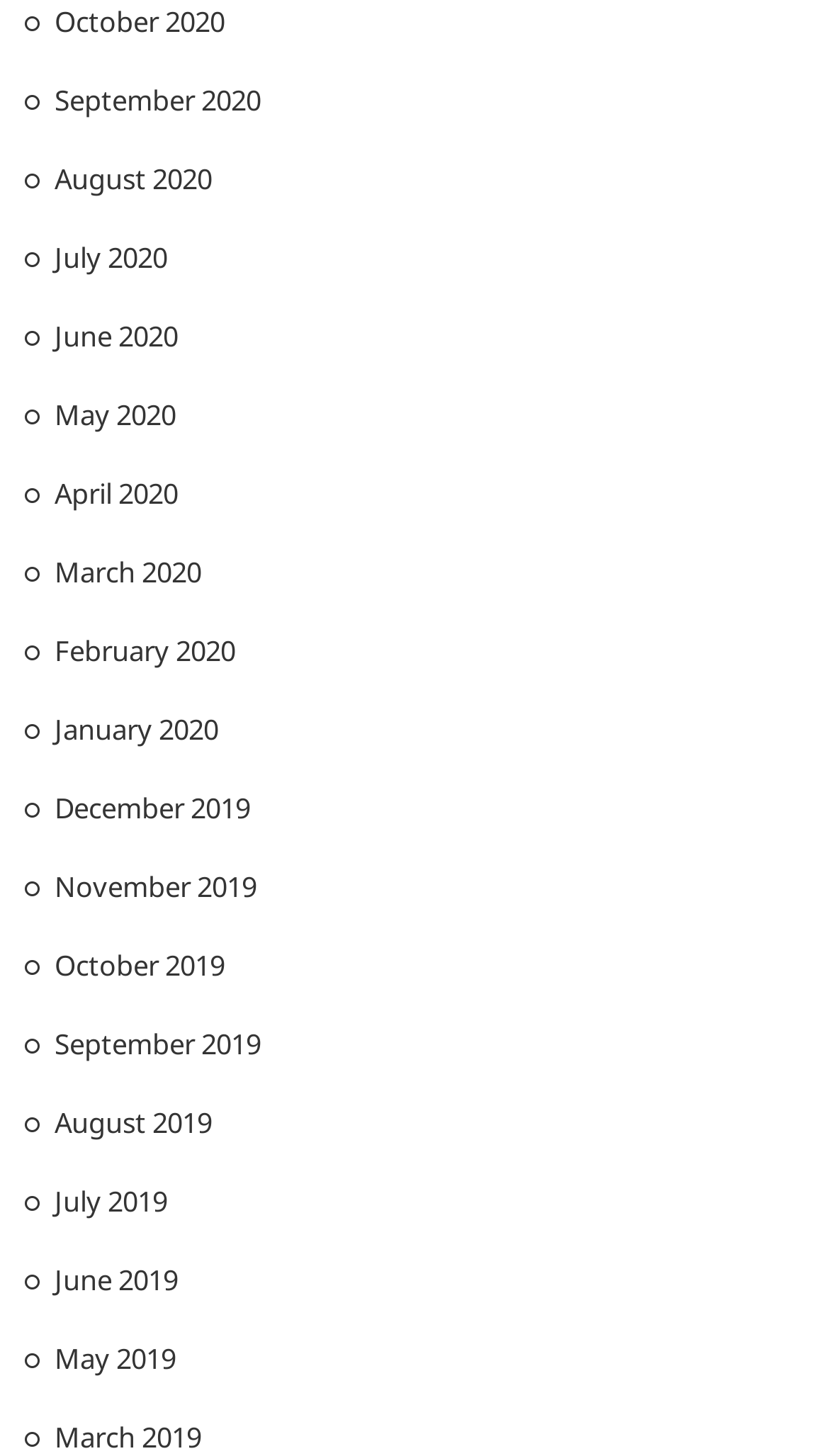How many months are listed?
Please provide an in-depth and detailed response to the question.

I counted the number of links on the webpage, and there are 18 links, each representing a month from October 2020 to March 2019.